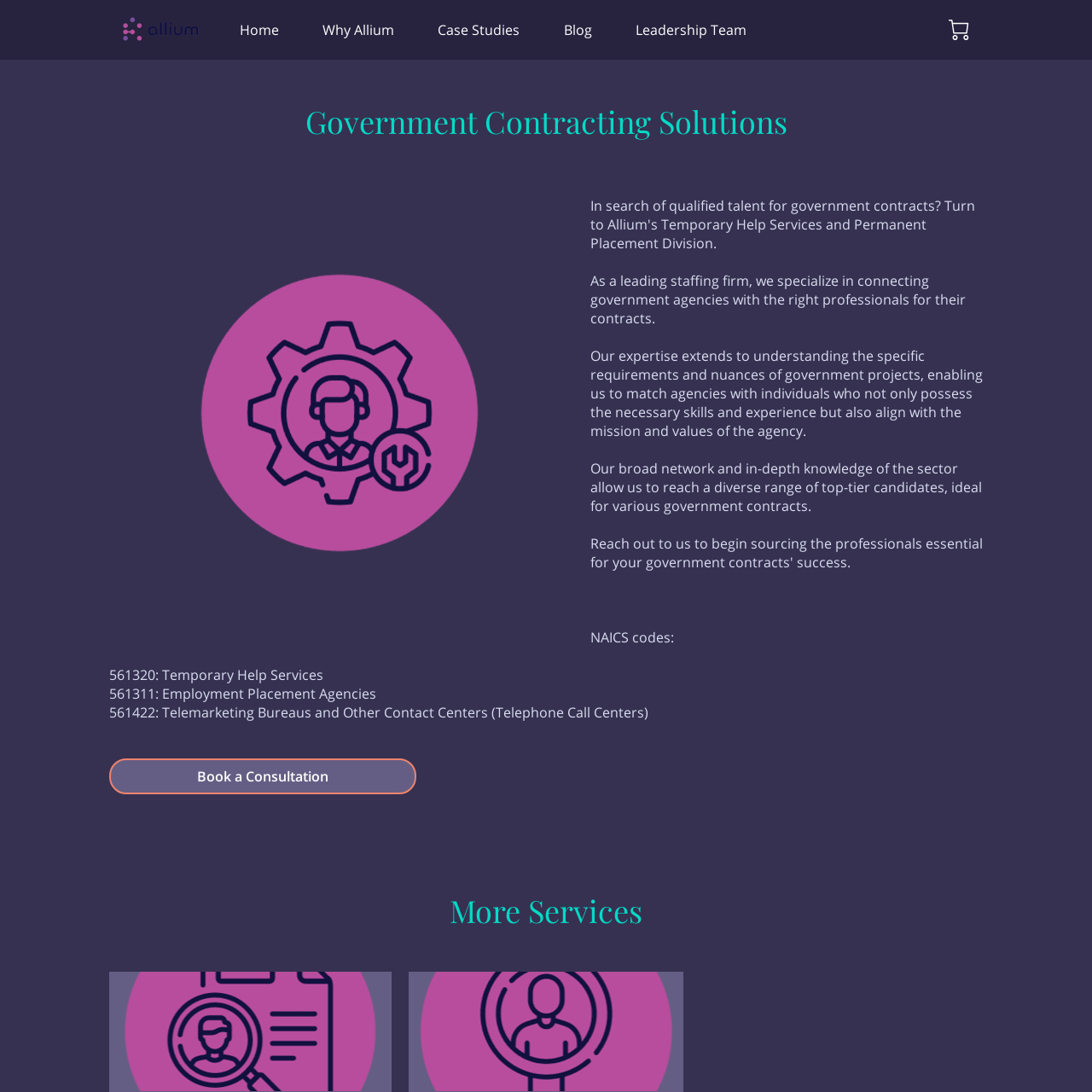What is the focus of Allium's government contracting solutions?
From the screenshot, provide a brief answer in one word or phrase.

Matching agencies with professionals